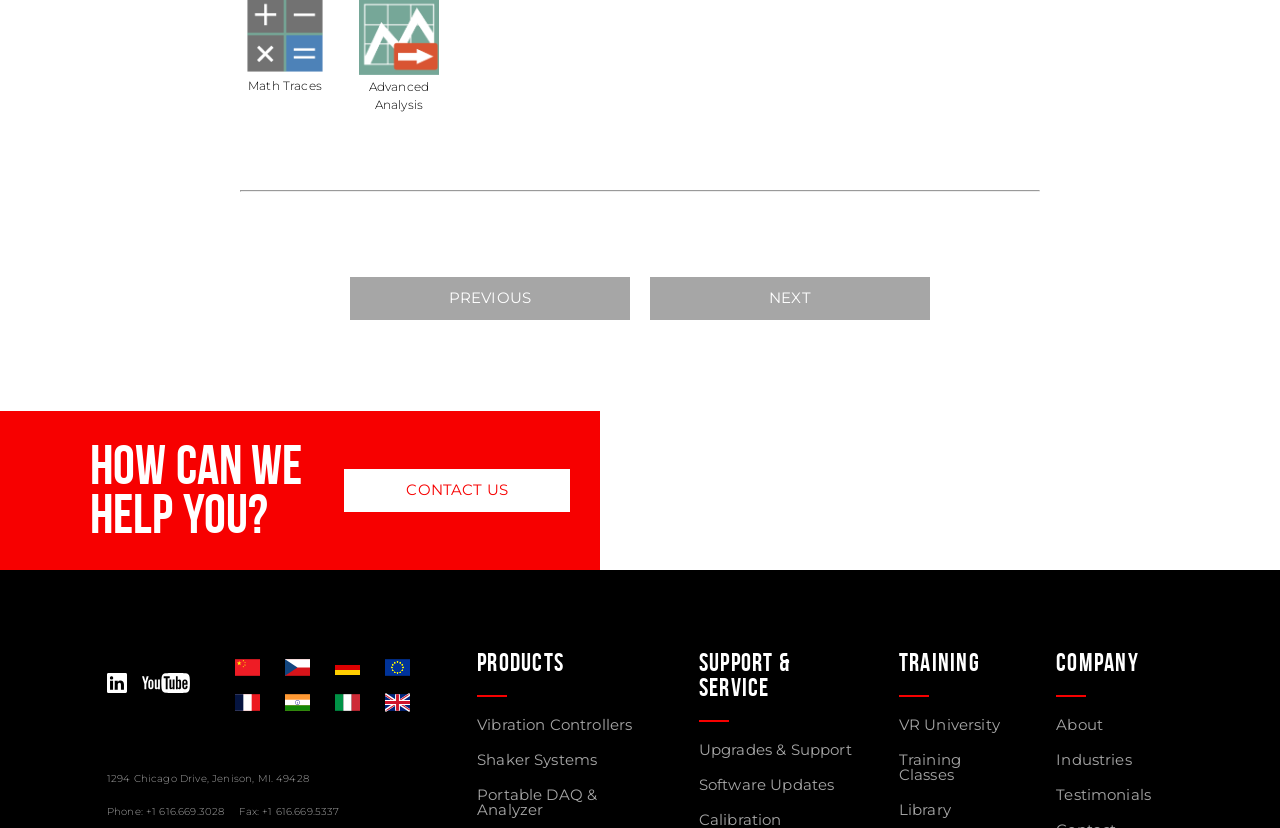Please identify the coordinates of the bounding box that should be clicked to fulfill this instruction: "Visit the LinkedIn page".

[0.083, 0.813, 0.099, 0.841]